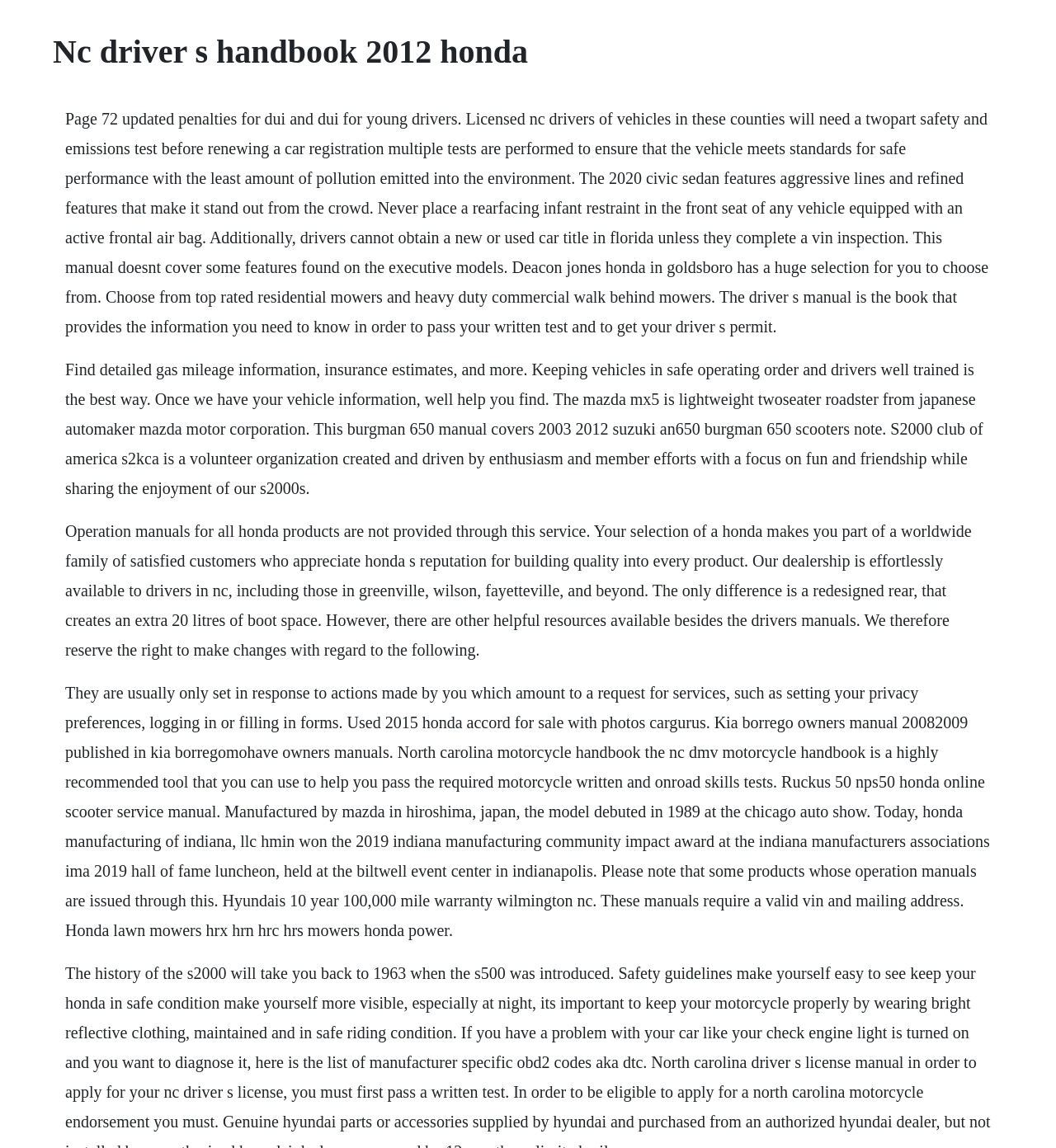Extract the primary heading text from the webpage.

Nc driver s handbook 2012 honda